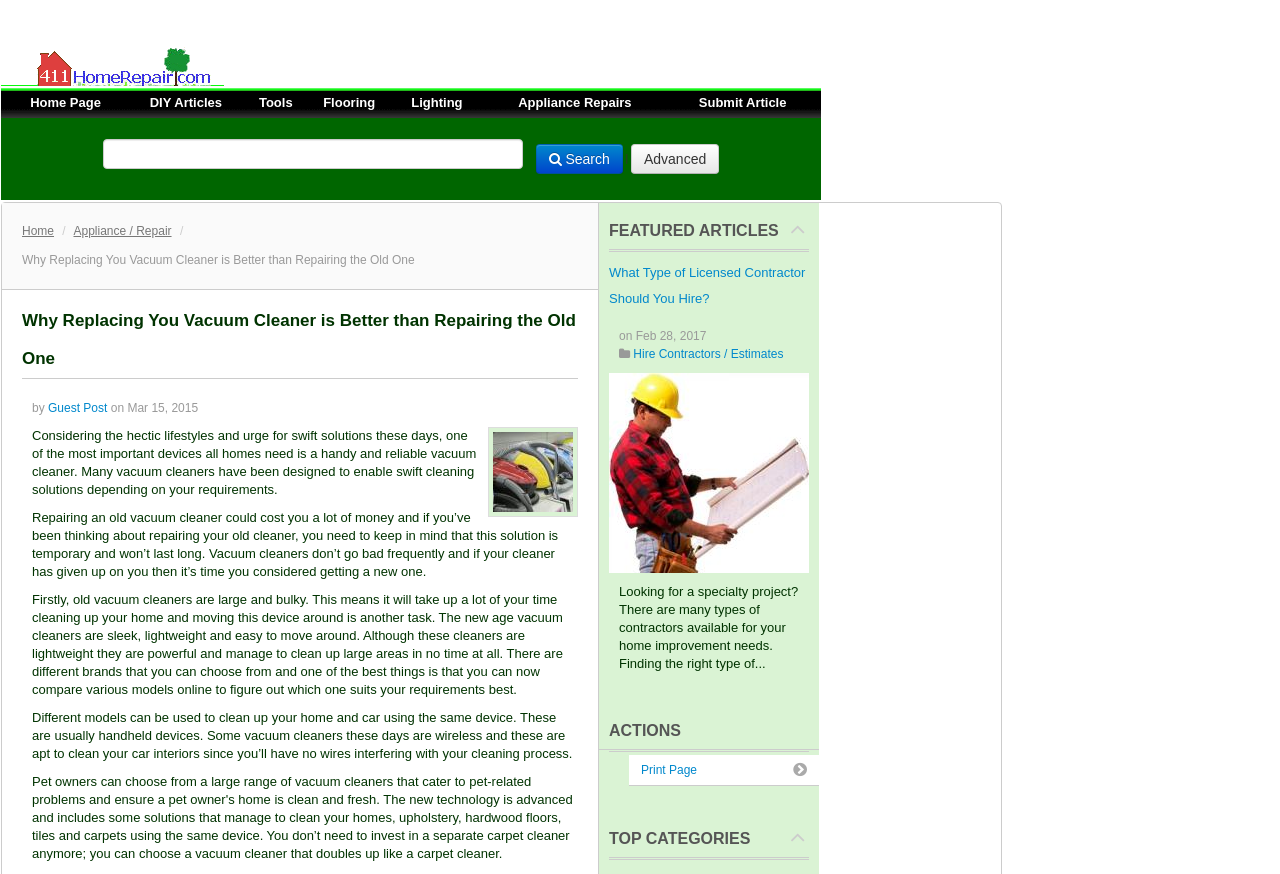Find the bounding box coordinates for the area you need to click to carry out the instruction: "Click on the Home Page link". The coordinates should be four float numbers between 0 and 1, indicated as [left, top, right, bottom].

[0.024, 0.109, 0.079, 0.126]